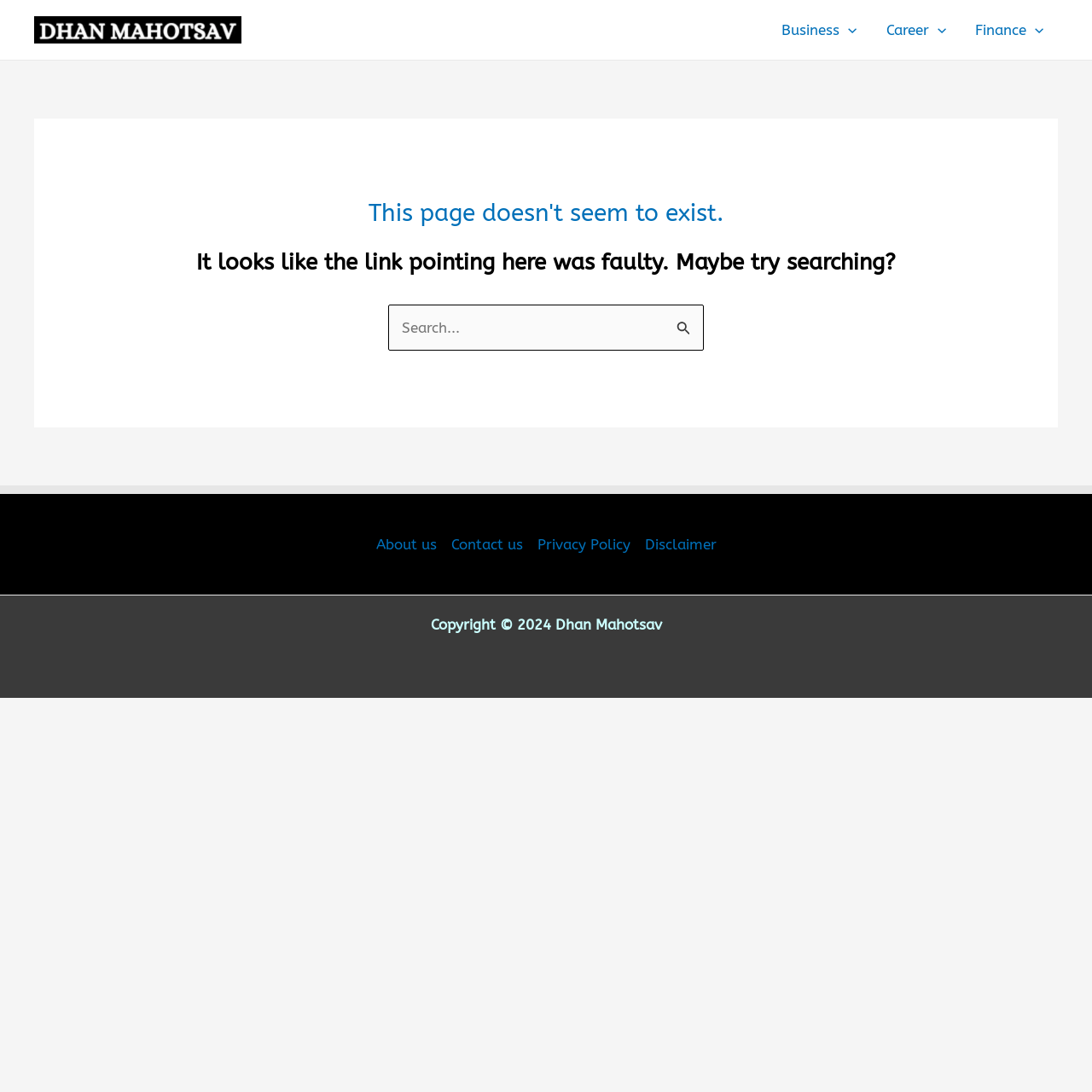Please specify the bounding box coordinates of the clickable region necessary for completing the following instruction: "Click the Search Submit button". The coordinates must consist of four float numbers between 0 and 1, i.e., [left, top, right, bottom].

[0.619, 0.292, 0.633, 0.31]